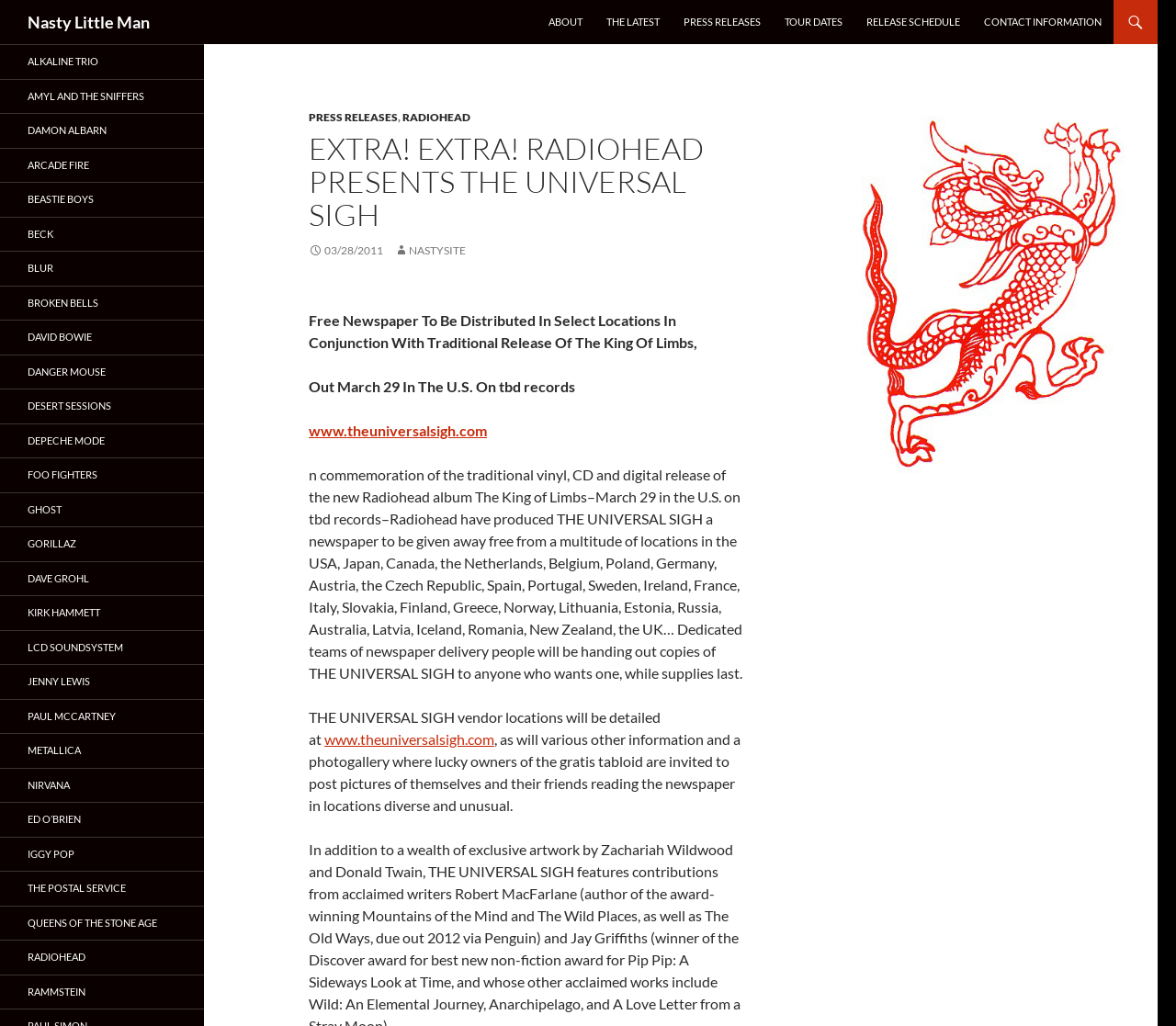What is the name of the website?
By examining the image, provide a one-word or phrase answer.

Nasty Little Man